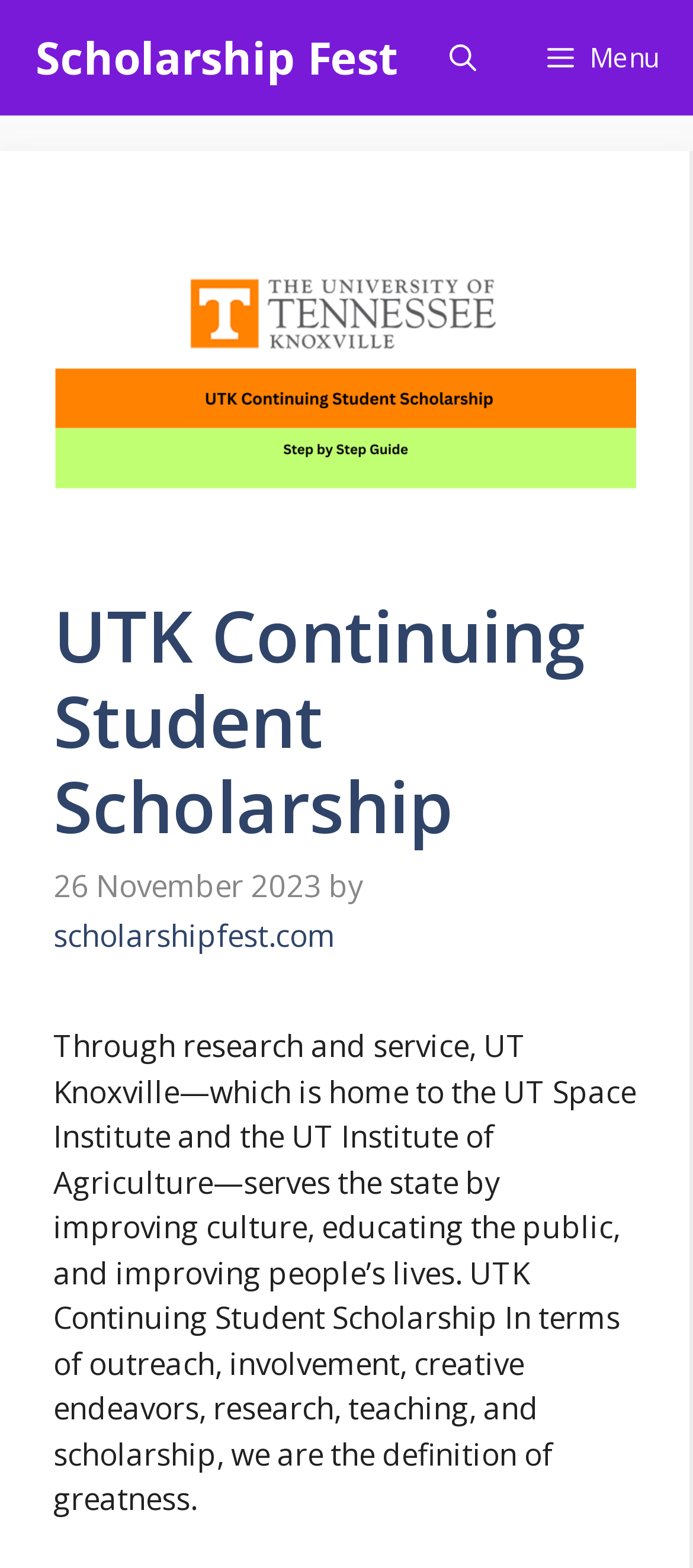Identify the bounding box for the UI element specified in this description: "Menu". The coordinates must be four float numbers between 0 and 1, formatted as [left, top, right, bottom].

[0.738, 0.0, 1.0, 0.074]